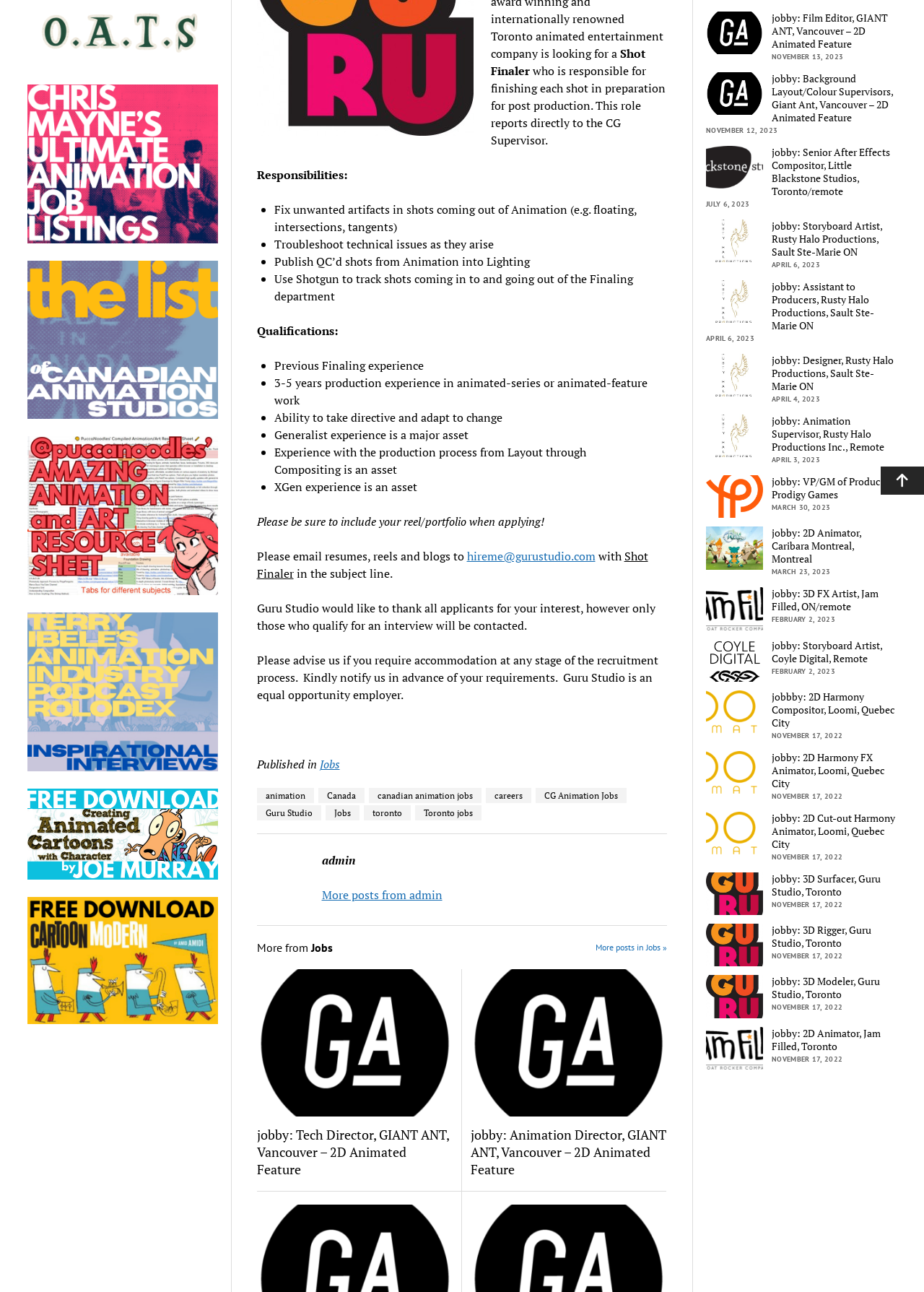Provide the bounding box coordinates for the UI element that is described by this text: "Scroll to the top". The coordinates should be in the form of four float numbers between 0 and 1: [left, top, right, bottom].

[0.953, 0.361, 1.0, 0.383]